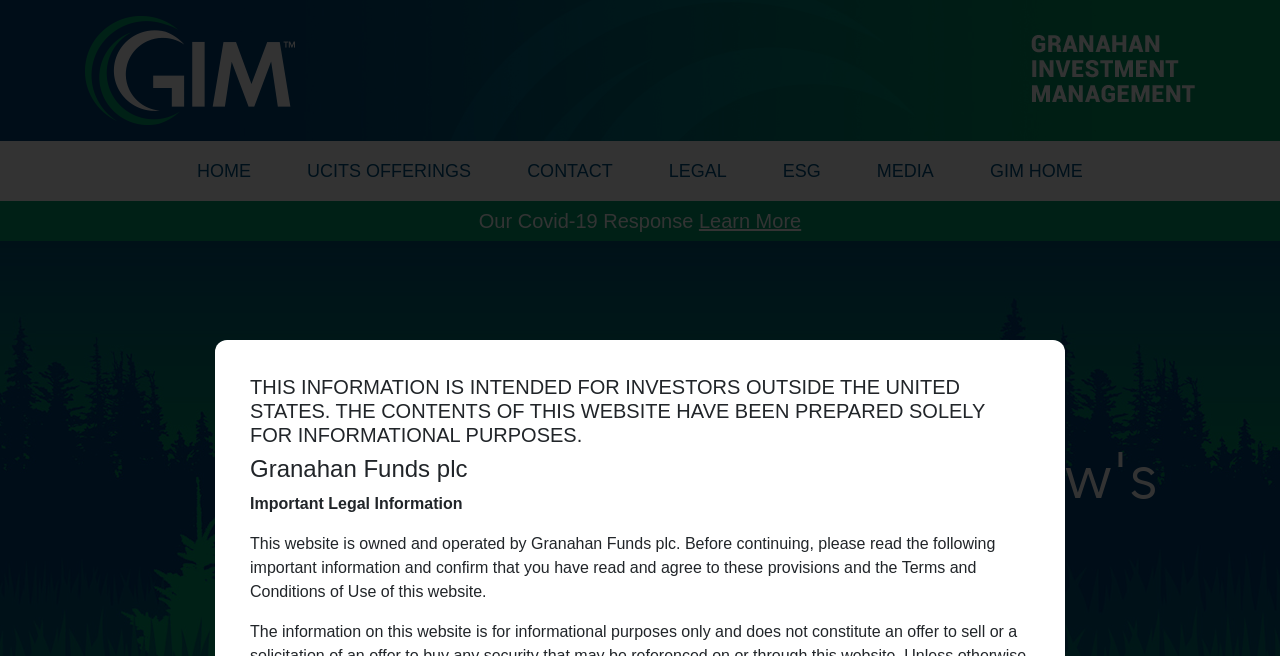Pinpoint the bounding box coordinates of the element you need to click to execute the following instruction: "Click on the Granahan Funds link". The bounding box should be represented by four float numbers between 0 and 1, in the format [left, top, right, bottom].

[0.066, 0.0, 0.23, 0.215]